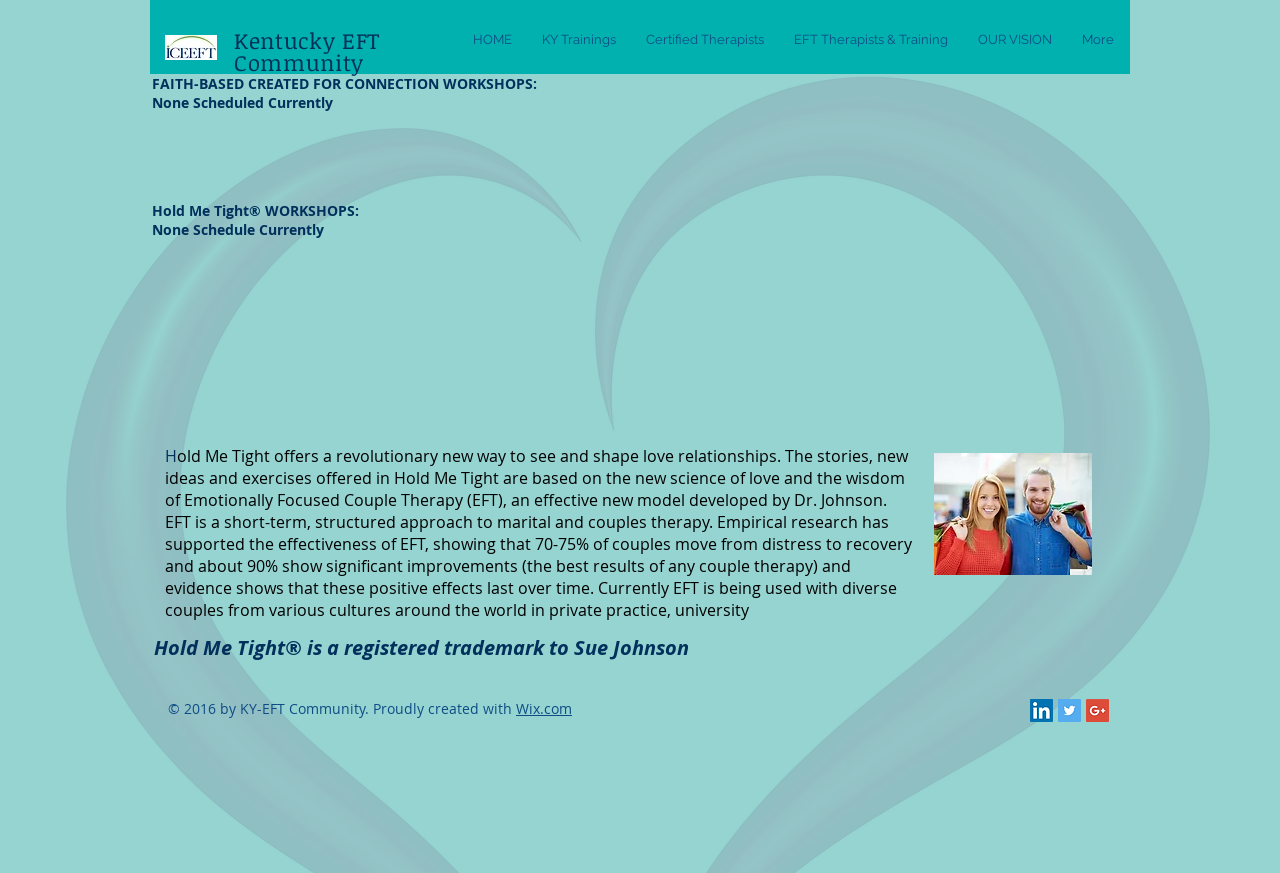Answer in one word or a short phrase: 
What is EFT?

Emotionally Focused Couple Therapy